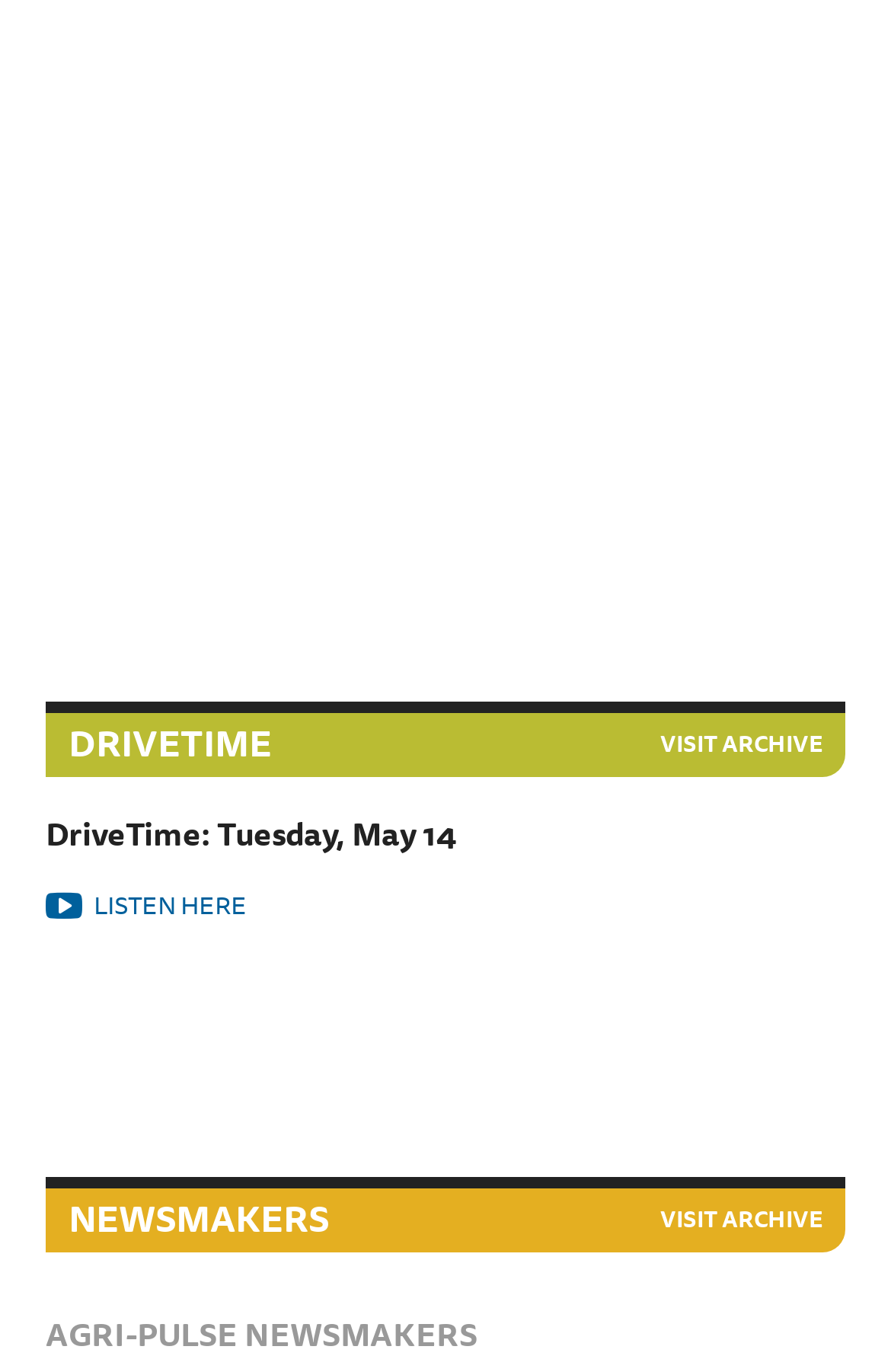Provide the bounding box coordinates of the HTML element this sentence describes: "Listen Here".

[0.051, 0.642, 0.949, 0.674]